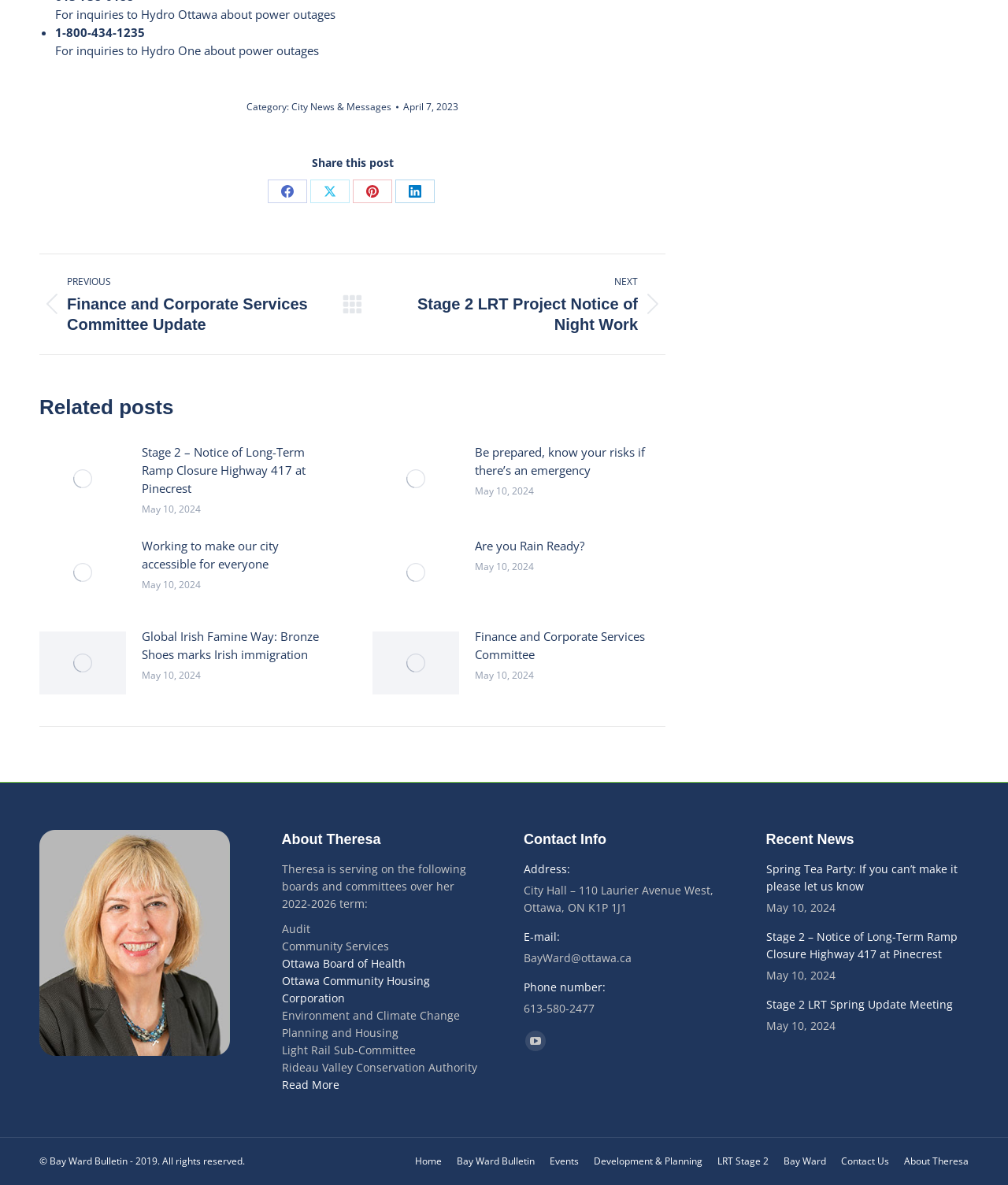Identify the bounding box coordinates of the clickable region necessary to fulfill the following instruction: "Read more about Theresa". The bounding box coordinates should be four float numbers between 0 and 1, i.e., [left, top, right, bottom].

[0.279, 0.902, 0.336, 0.921]